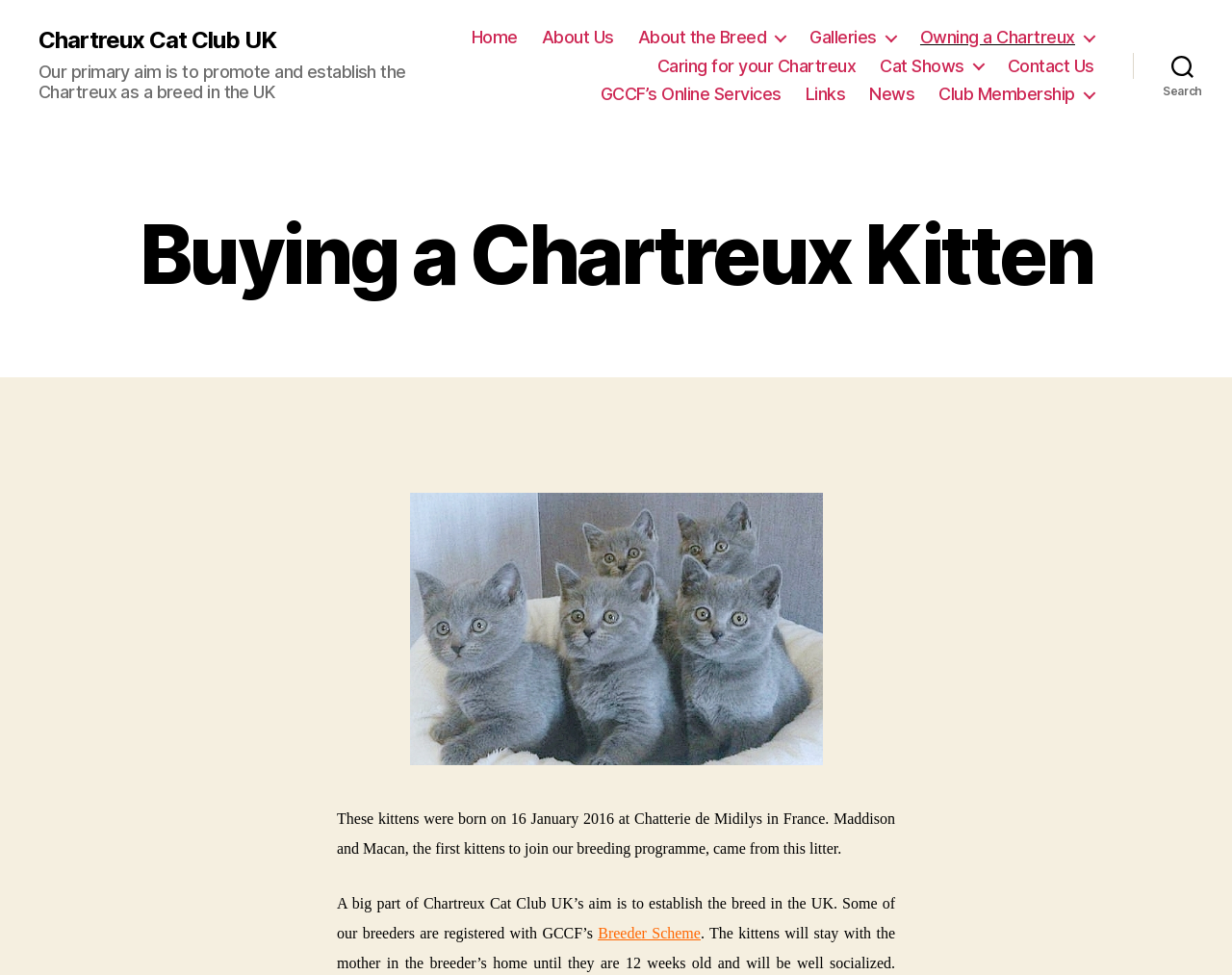Please locate the clickable area by providing the bounding box coordinates to follow this instruction: "Check the 'Recent Comments' section".

None